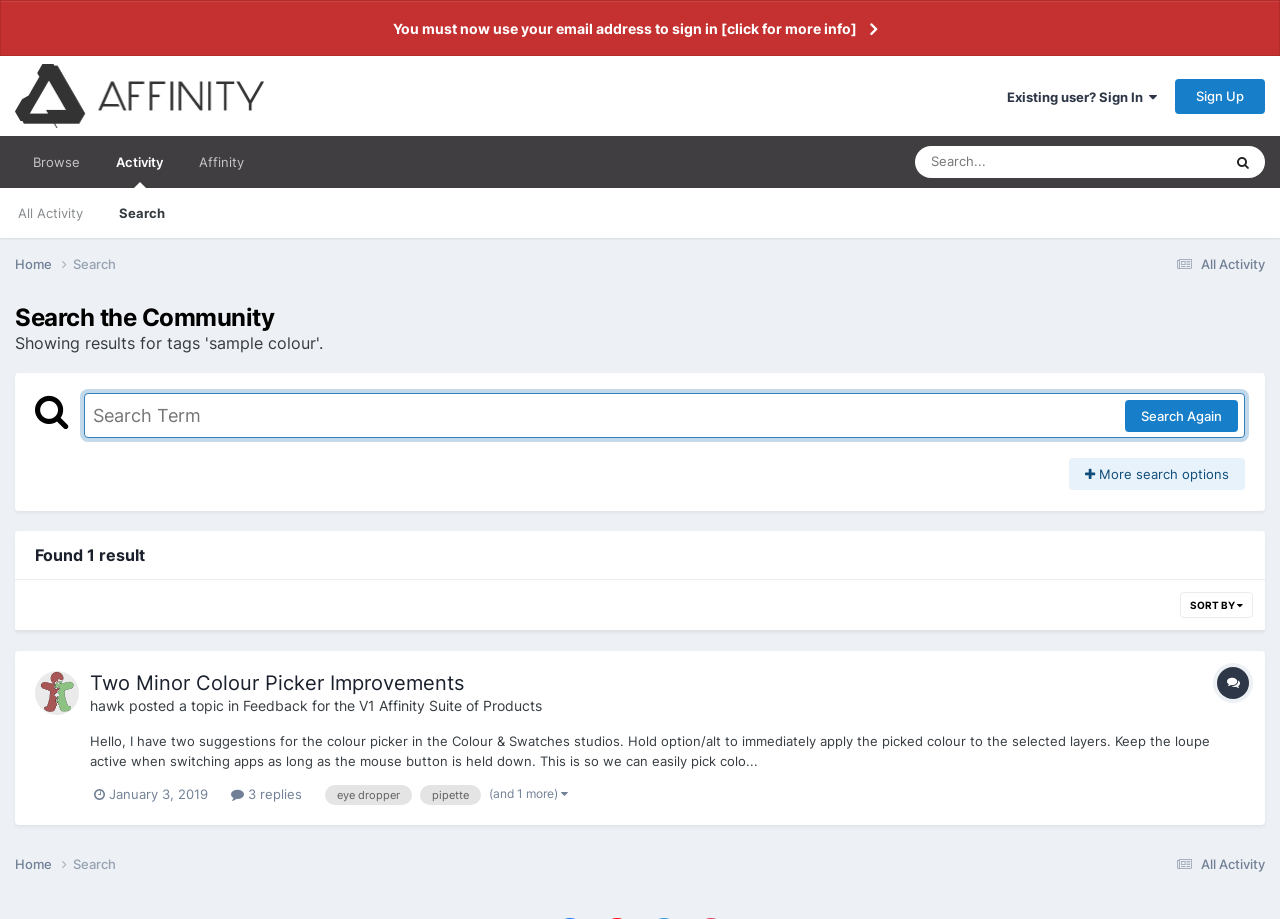Locate the UI element described by Existing user? Sign In and provide its bounding box coordinates. Use the format (top-left x, top-left y, bottom-right x, bottom-right y) with all values as floating point numbers between 0 and 1.

[0.787, 0.097, 0.904, 0.114]